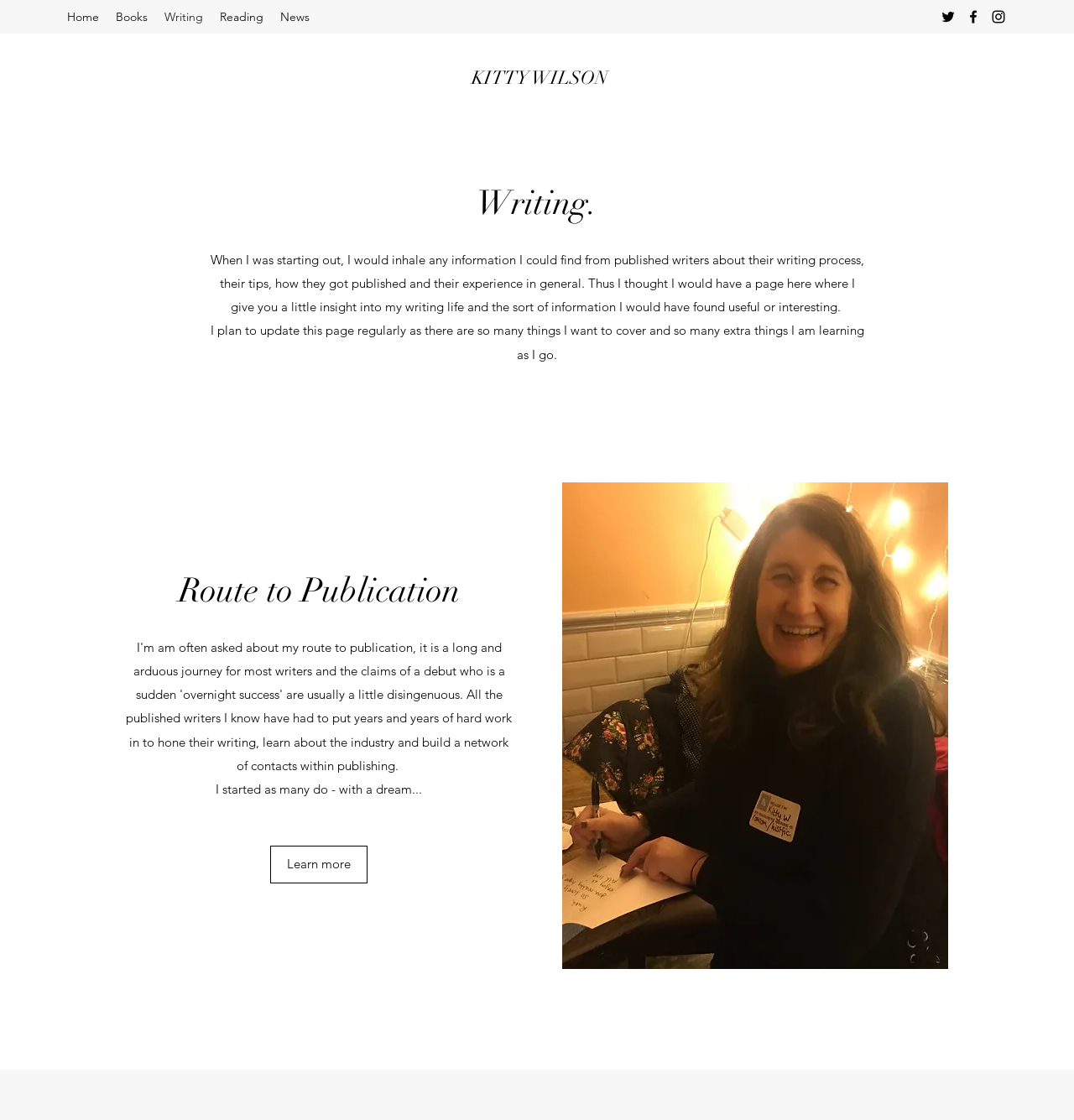Write a detailed summary of the webpage.

The webpage is about Kitty Wilson's writing, with a navigation menu at the top left corner featuring links to "Home", "Books", "Writing", "Reading", and "News". 

To the top right, there is a social bar with links to Twitter, Facebook, and Instagram, each accompanied by its respective icon. 

Below the navigation menu, the author's name "KITTY WILSON" is prominently displayed. 

The main content of the page is divided into two sections. The first section, headed by "Writing.", contains a brief introduction to the author's writing life and the purpose of the page. The text explains that the author will share insights into their writing process and experiences. 

The second section, headed by "Route to Publication", appears below the first section. It starts with a brief paragraph describing the author's journey as a writer. A "Learn more" link is placed below this paragraph, and to its right, there is a large image of the author at a book signing event.